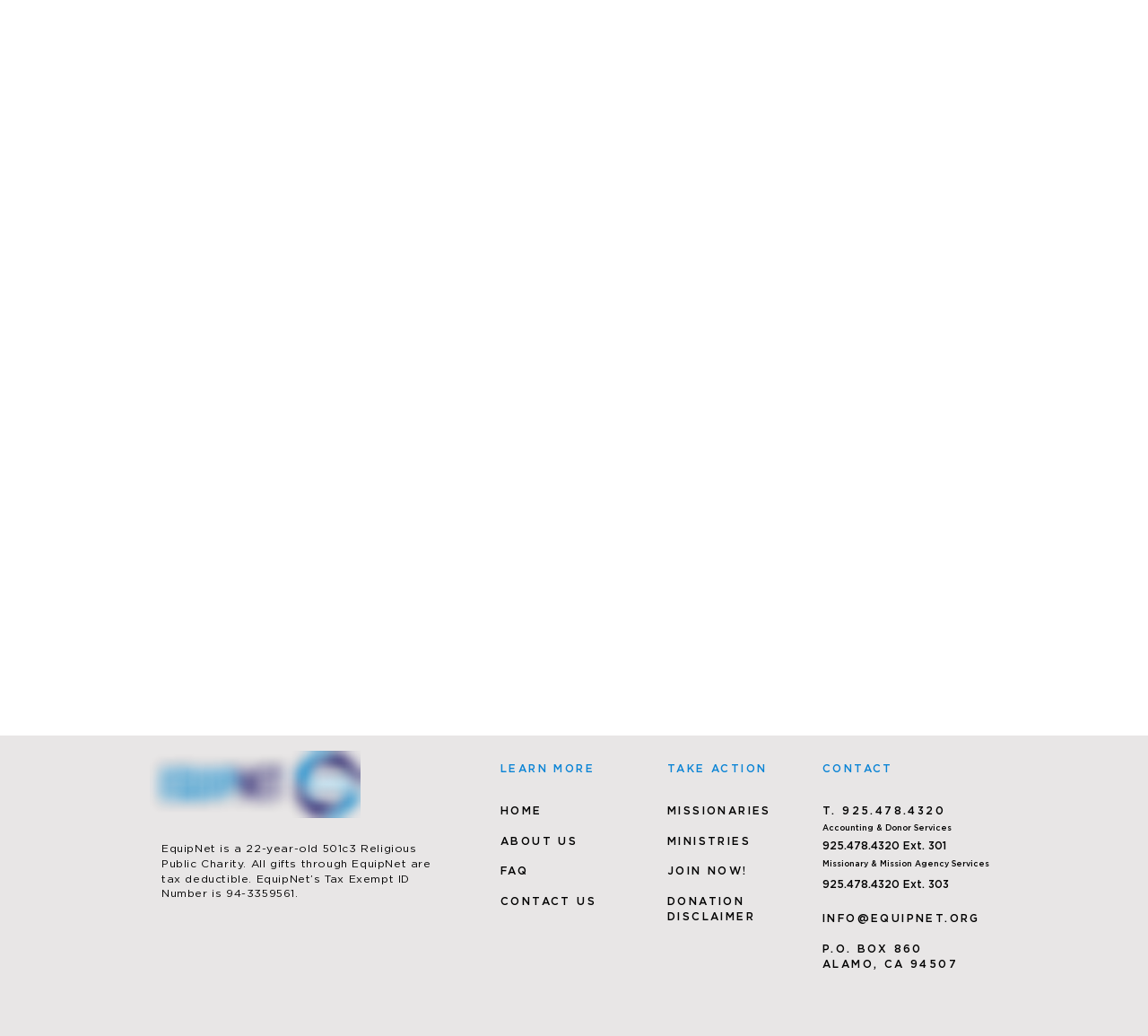Predict the bounding box coordinates for the UI element described as: "Lincolnshire". The coordinates should be four float numbers between 0 and 1, presented as [left, top, right, bottom].

None